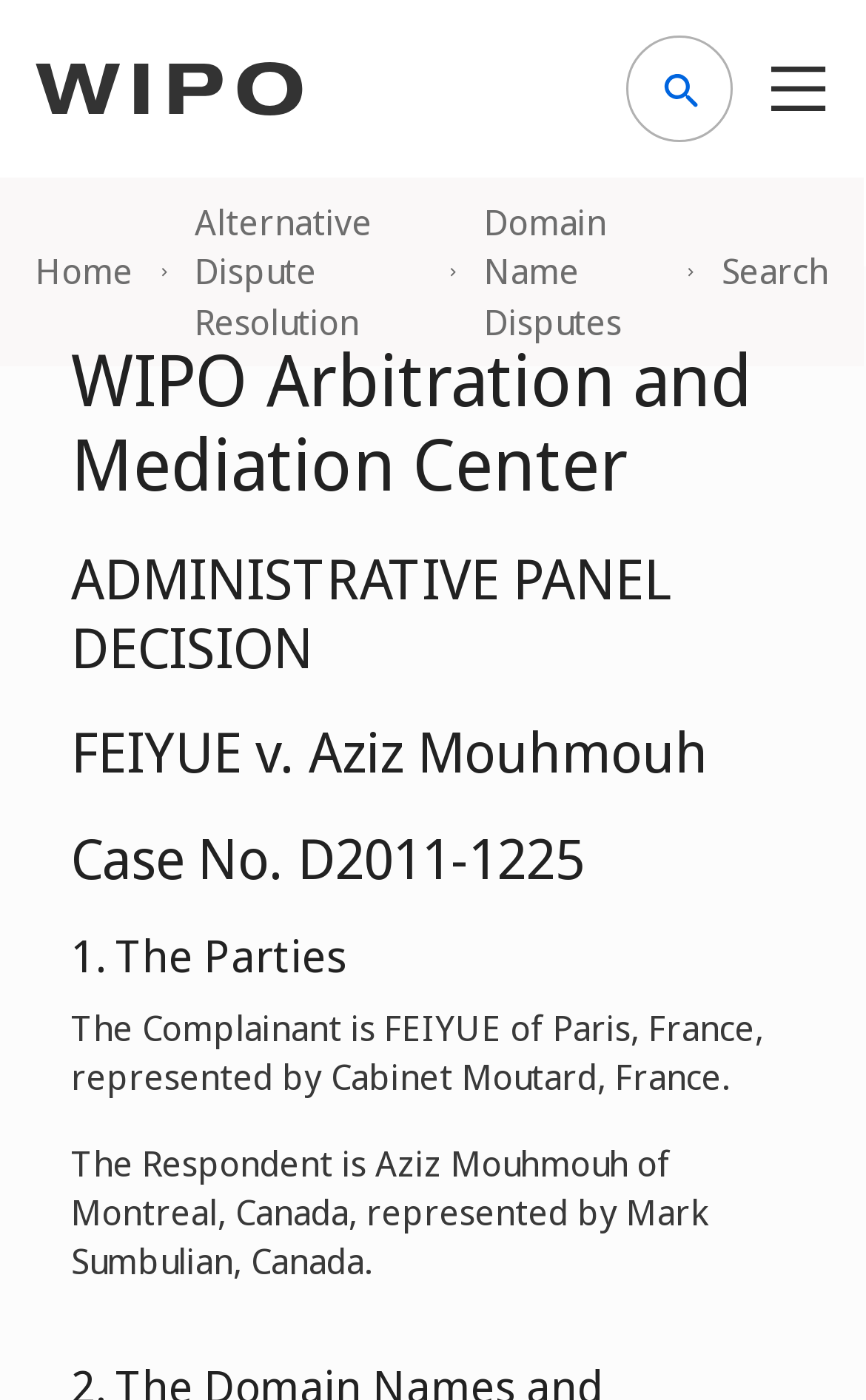What is the case number?
Kindly offer a detailed explanation using the data available in the image.

I found the answer by looking at the heading element that says 'Case No. D2011-1225'.